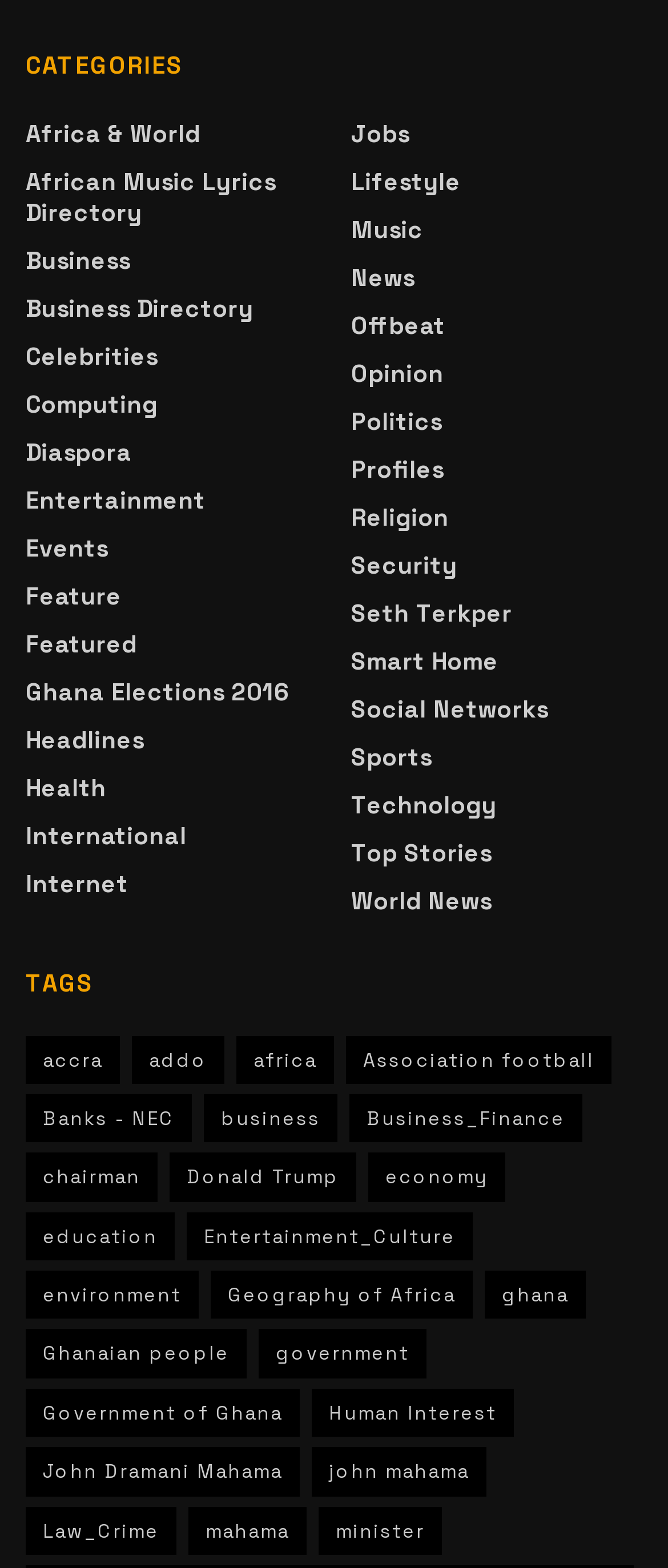Indicate the bounding box coordinates of the element that must be clicked to execute the instruction: "Browse Business Directory". The coordinates should be given as four float numbers between 0 and 1, i.e., [left, top, right, bottom].

[0.038, 0.187, 0.379, 0.206]